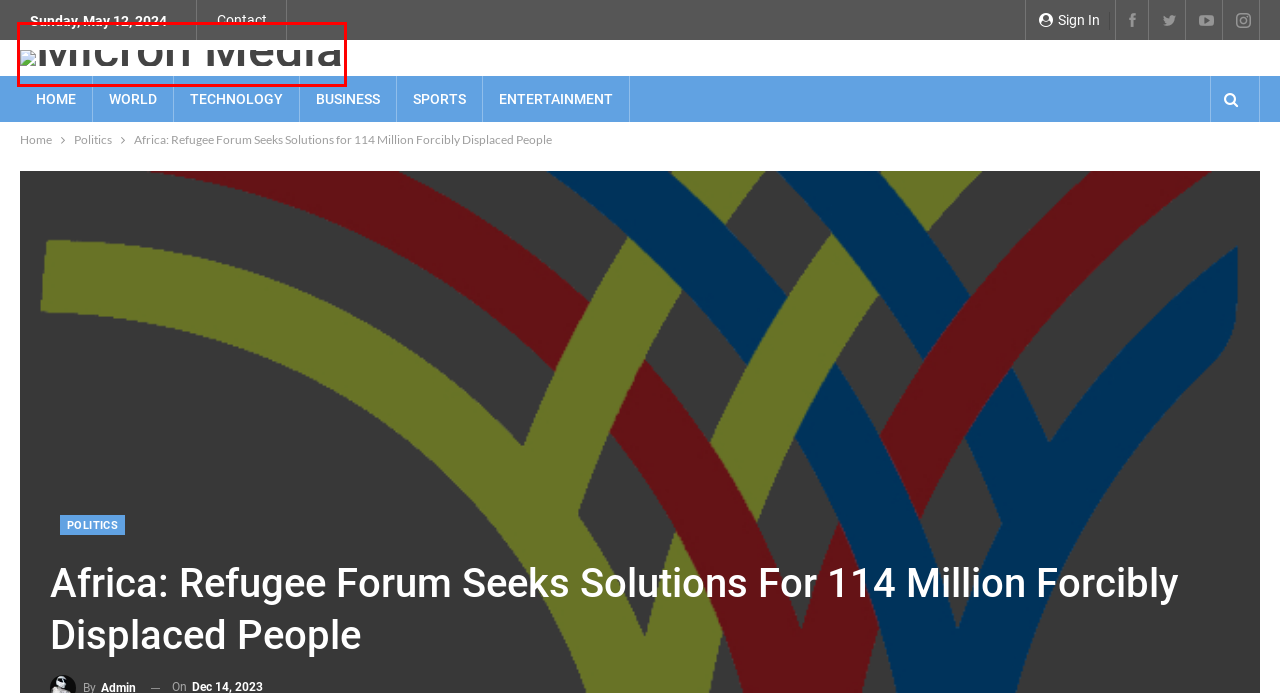You have a screenshot showing a webpage with a red bounding box highlighting an element. Choose the webpage description that best fits the new webpage after clicking the highlighted element. The descriptions are:
A. Technology – Microntec.org
B. World – Microntec.org
C. Microntec.org – Microntec.org News
D. Front Page – Microntec.org
E. Contact – Microntec.org
F. Business – Microntec.org
G. Politics – Microntec.org
H. Sports – Microntec.org

C